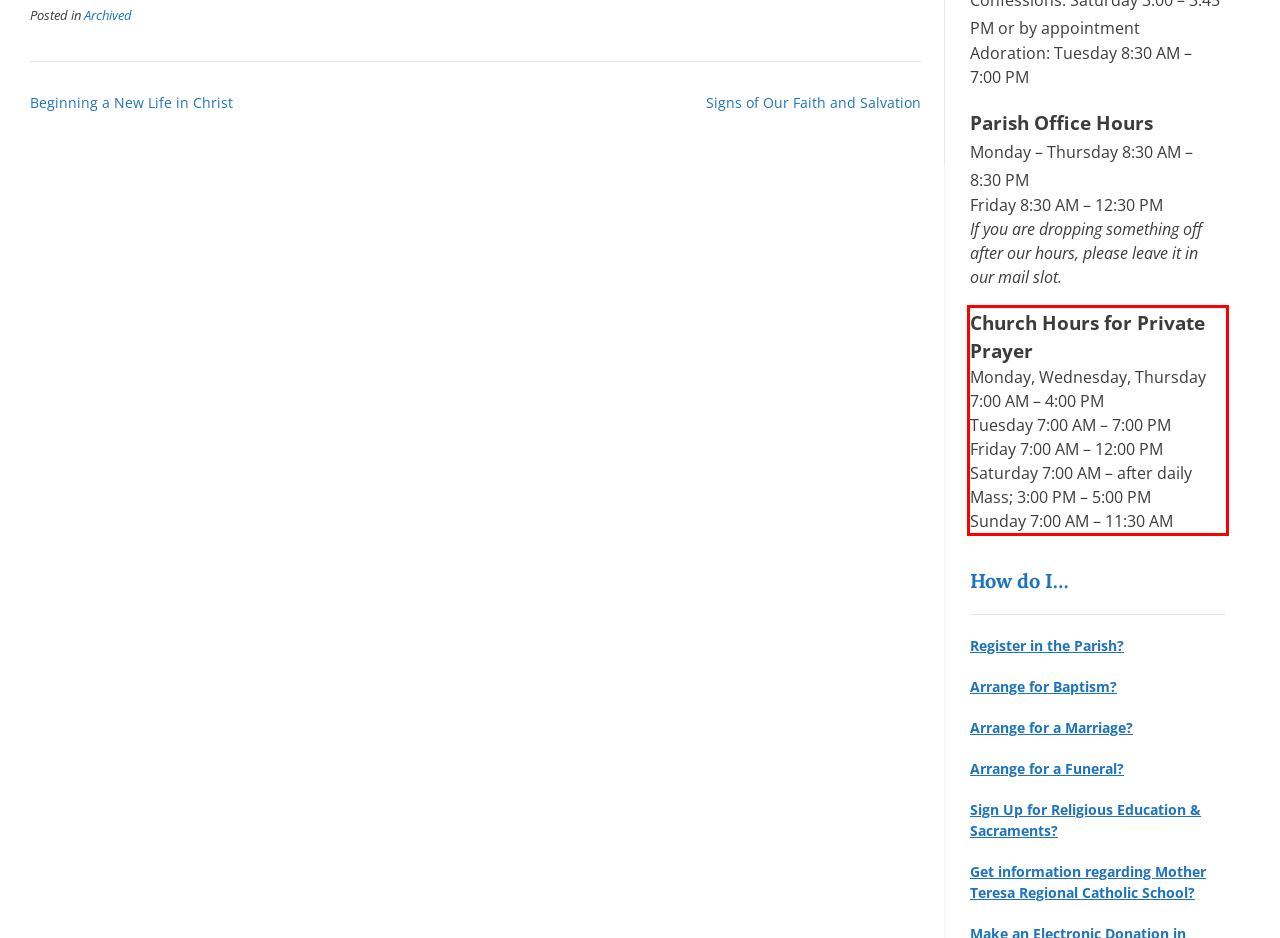You have a screenshot with a red rectangle around a UI element. Recognize and extract the text within this red bounding box using OCR.

Church Hours for Private Prayer Monday, Wednesday, Thursday 7:00 AM – 4:00 PM Tuesday 7:00 AM – 7:00 PM Friday 7:00 AM – 12:00 PM Saturday 7:00 AM – after daily Mass; 3:00 PM – 5:00 PM Sunday 7:00 AM – 11:30 AM